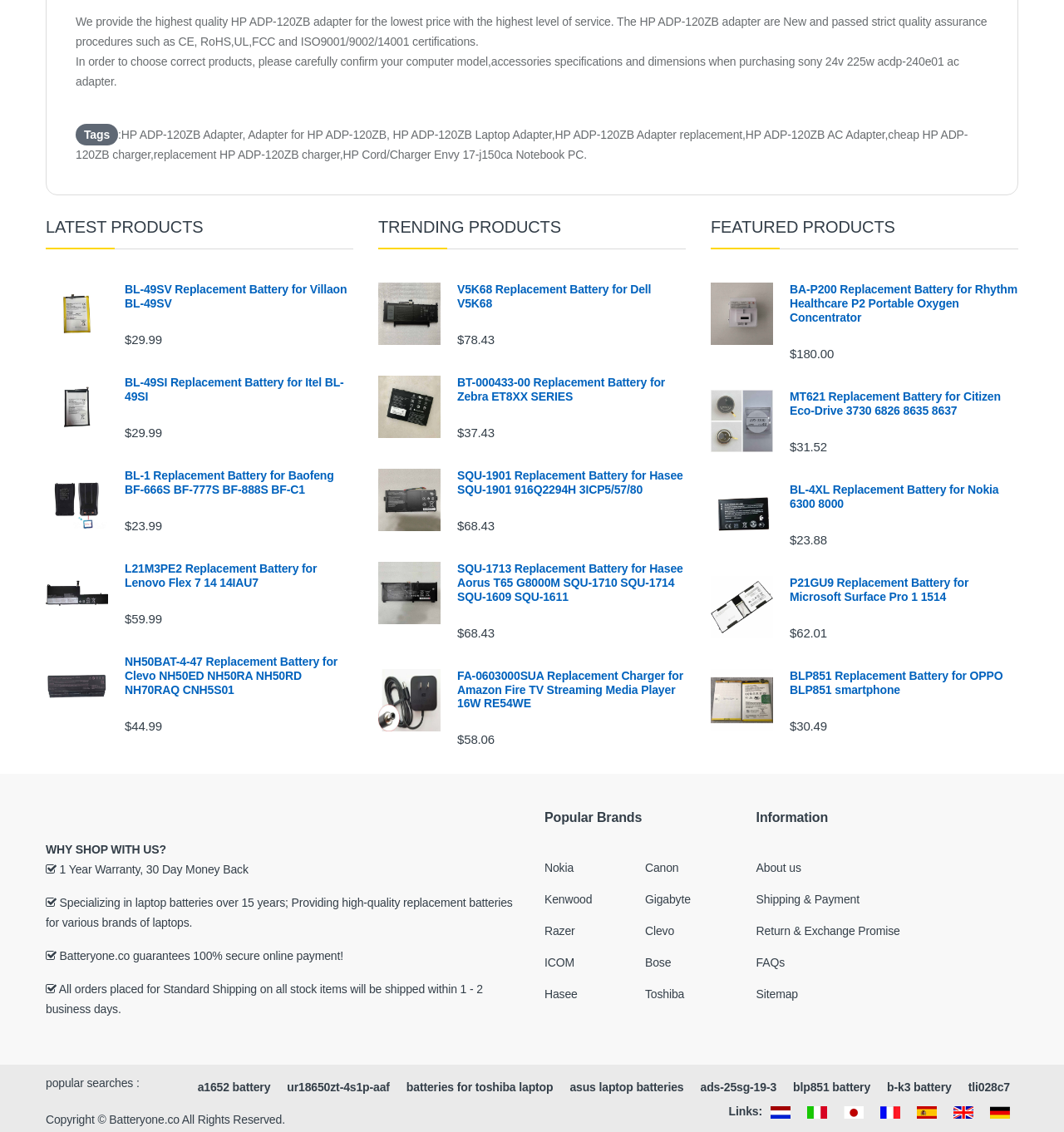Find the bounding box coordinates of the area to click in order to follow the instruction: "Click on the 'Like' button".

None